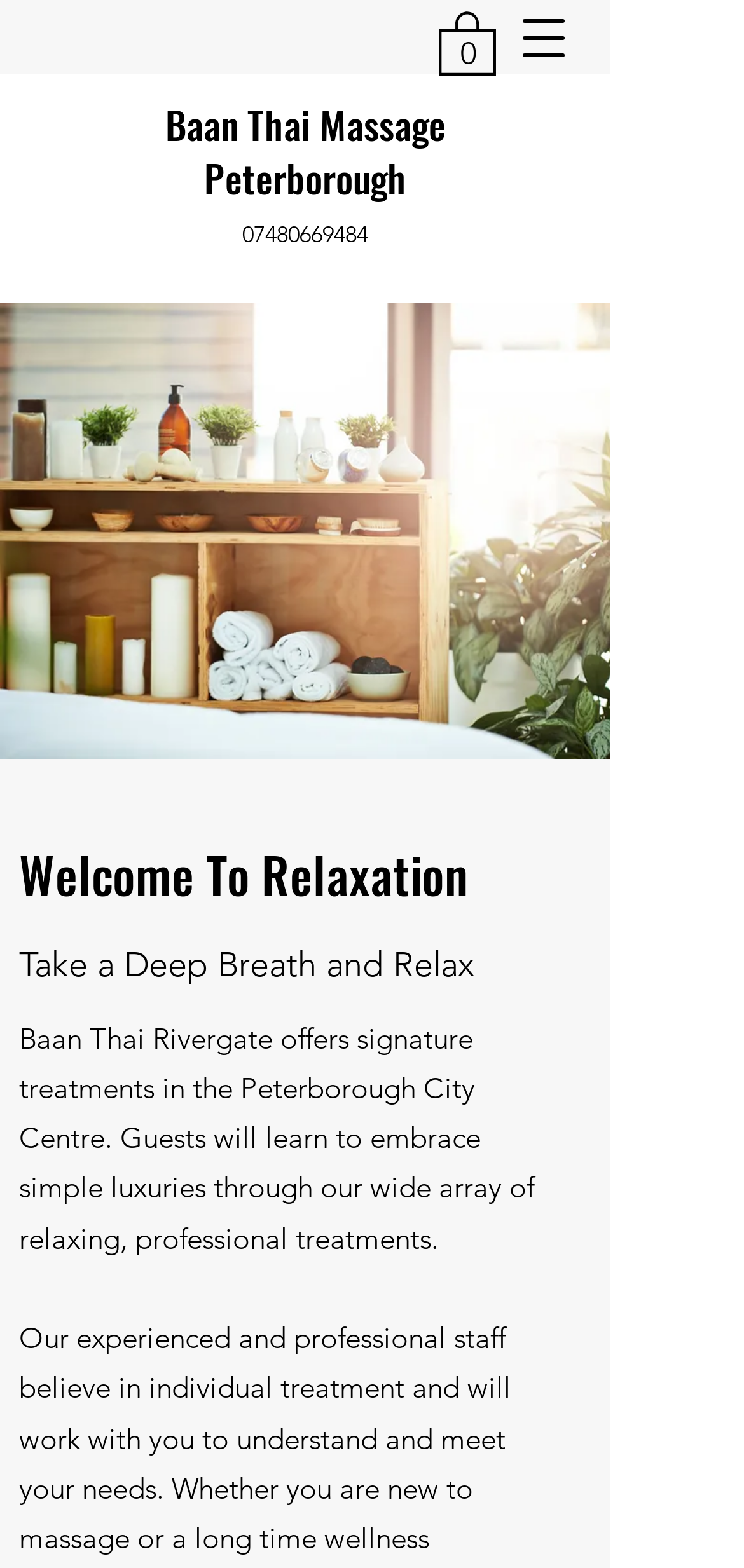Bounding box coordinates are specified in the format (top-left x, top-left y, bottom-right x, bottom-right y). All values are floating point numbers bounded between 0 and 1. Please provide the bounding box coordinate of the region this sentence describes: parent_node: 0 aria-label="Open navigation menu"

[0.679, 0.0, 0.782, 0.049]